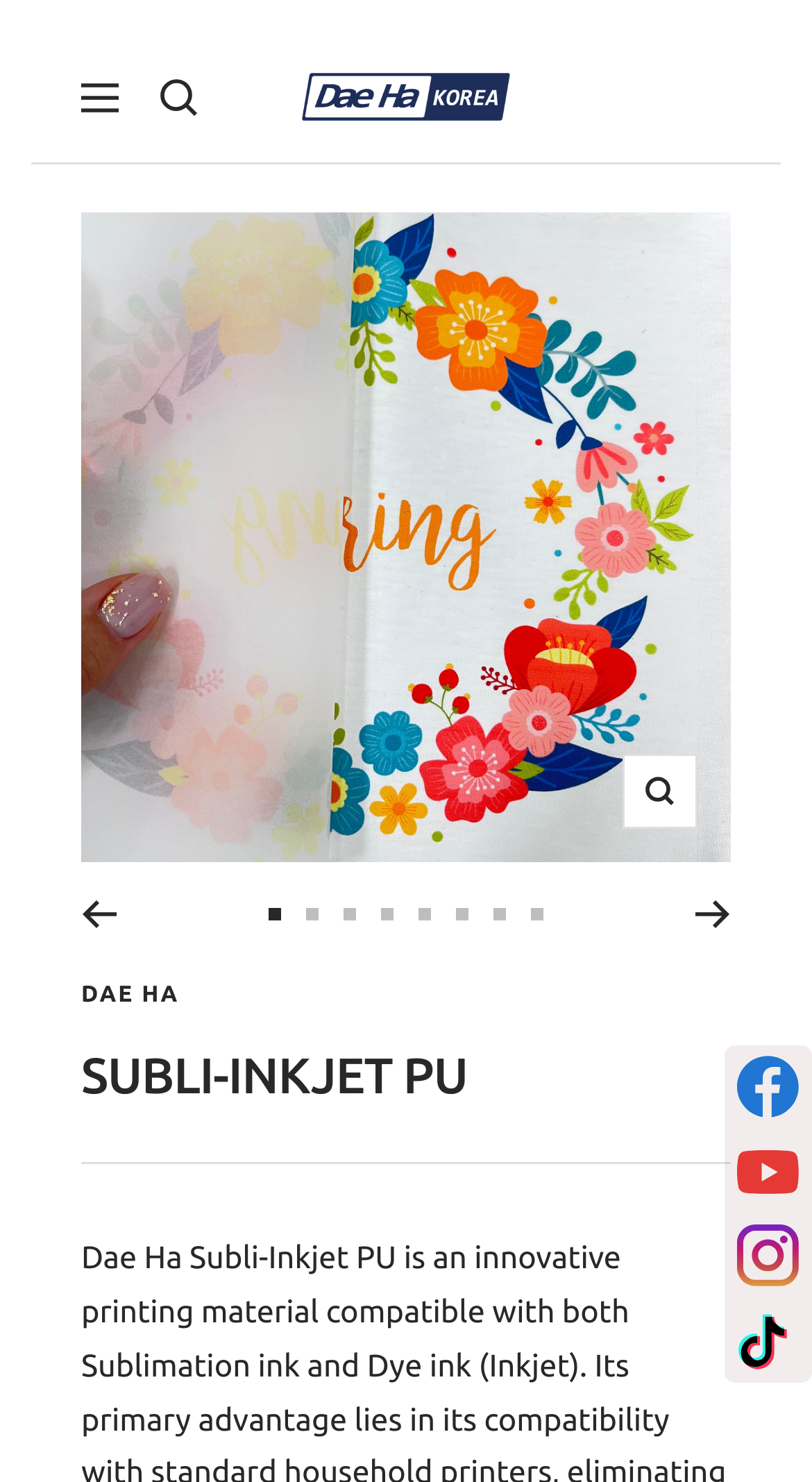Using the details in the image, give a detailed response to the question below:
What is the navigation button located at the top right corner of the page?

The navigation button is located at the top right corner of the page, and it is labeled as 'Navigation', indicating that it is used to navigate through the website or access other pages.